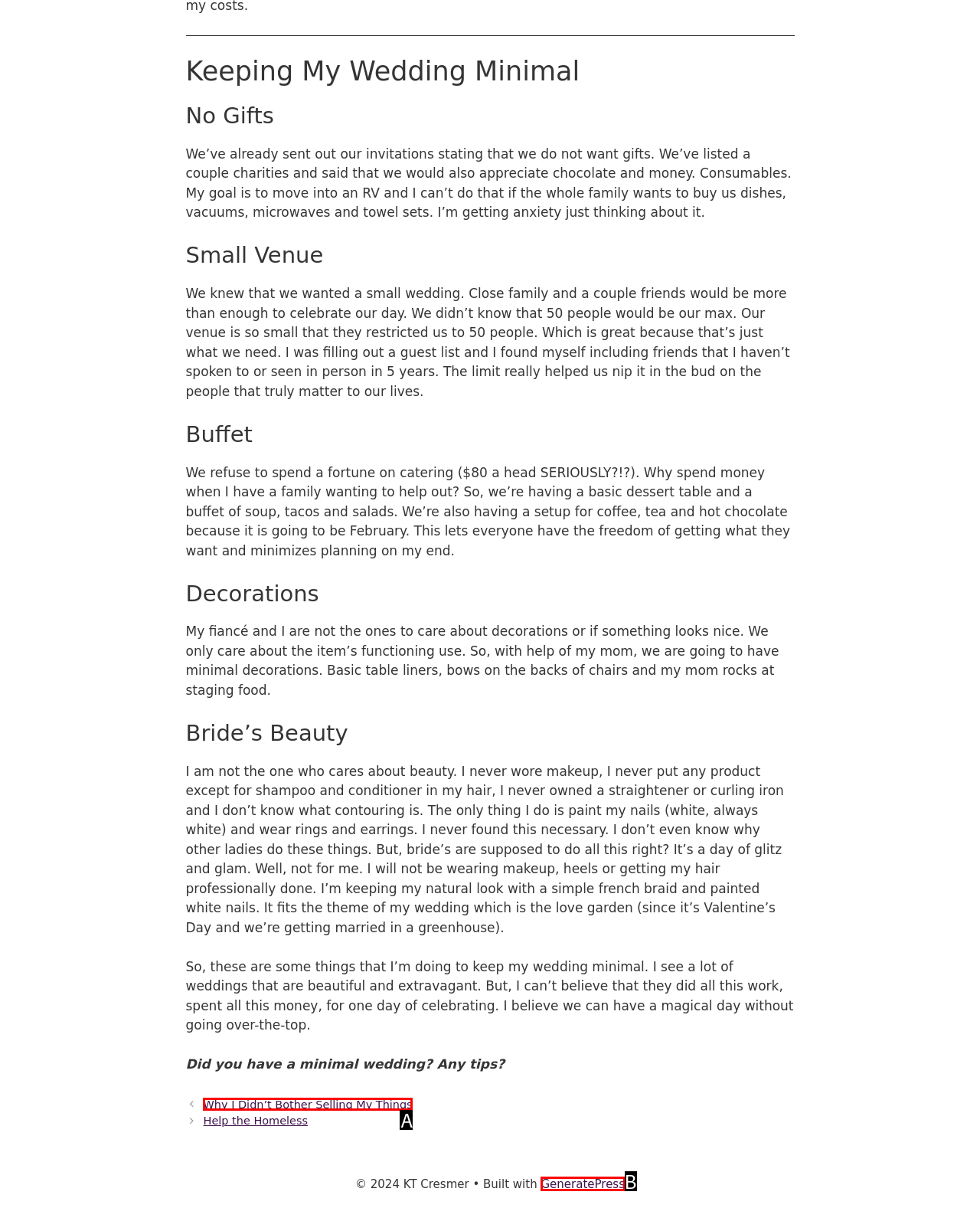Tell me which one HTML element best matches the description: GeneratePress Answer with the option's letter from the given choices directly.

B